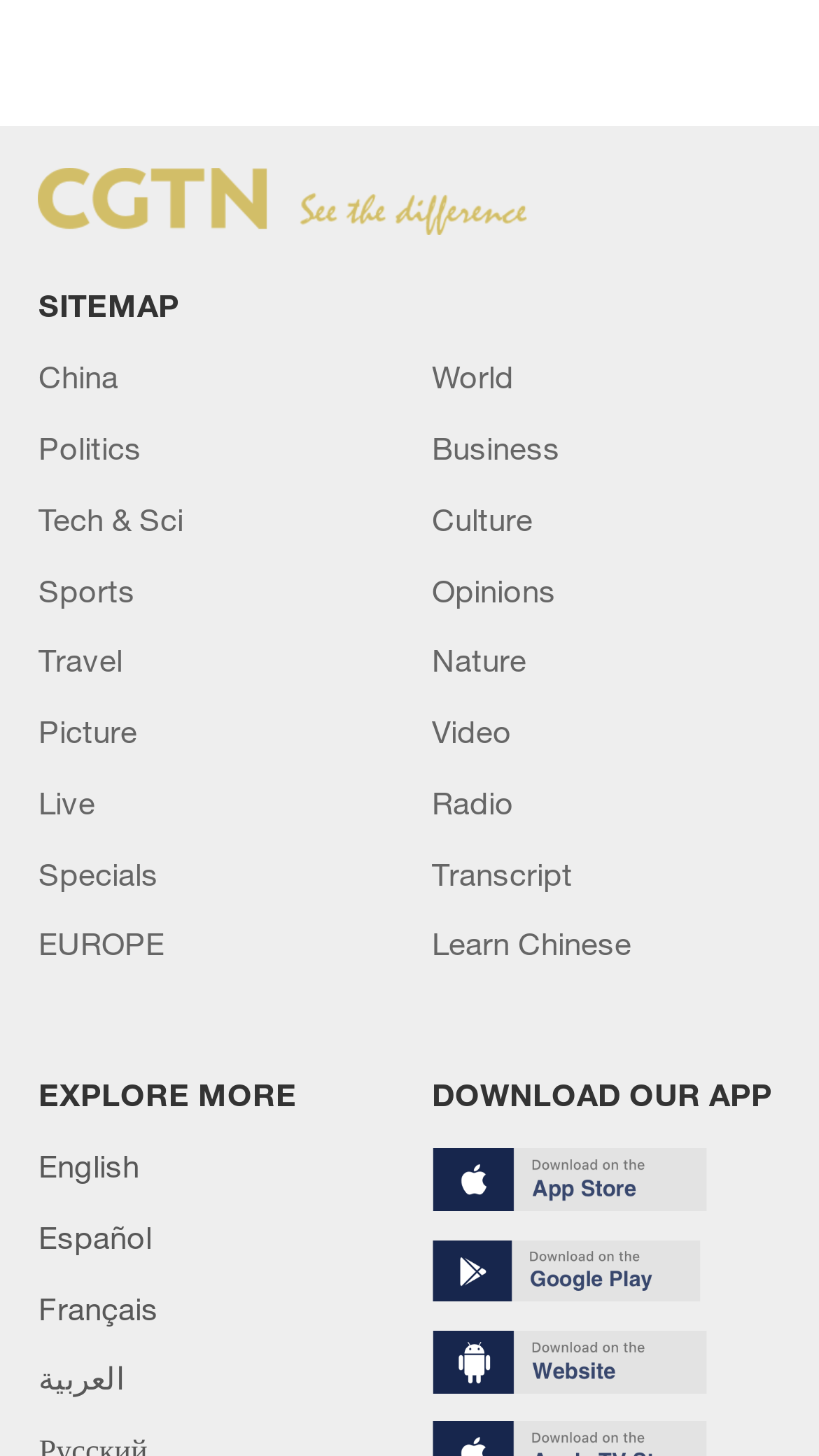How many language options are available on this webpage?
Respond to the question with a single word or phrase according to the image.

4